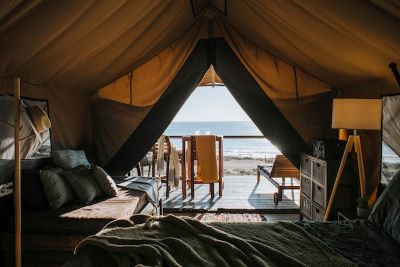What can be seen beyond the tent entrance?
Using the image, provide a concise answer in one word or a short phrase.

Ocean